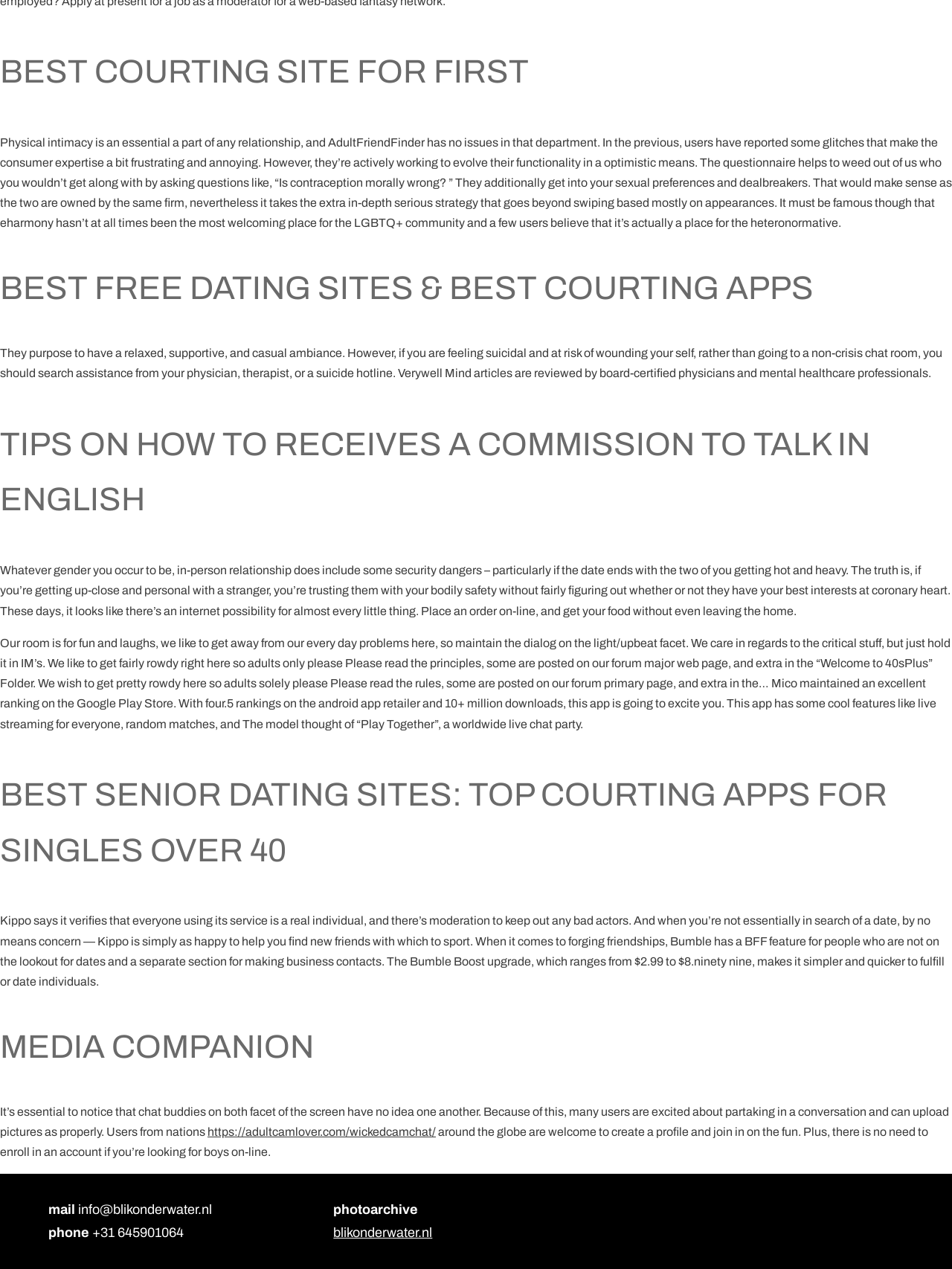What is the contact email address on the webpage?
Can you provide a detailed and comprehensive answer to the question?

Based on the static text on the webpage, the contact email address is 'info@blikonderwater.nl', which is located at the bottom of the page along with other contact information.